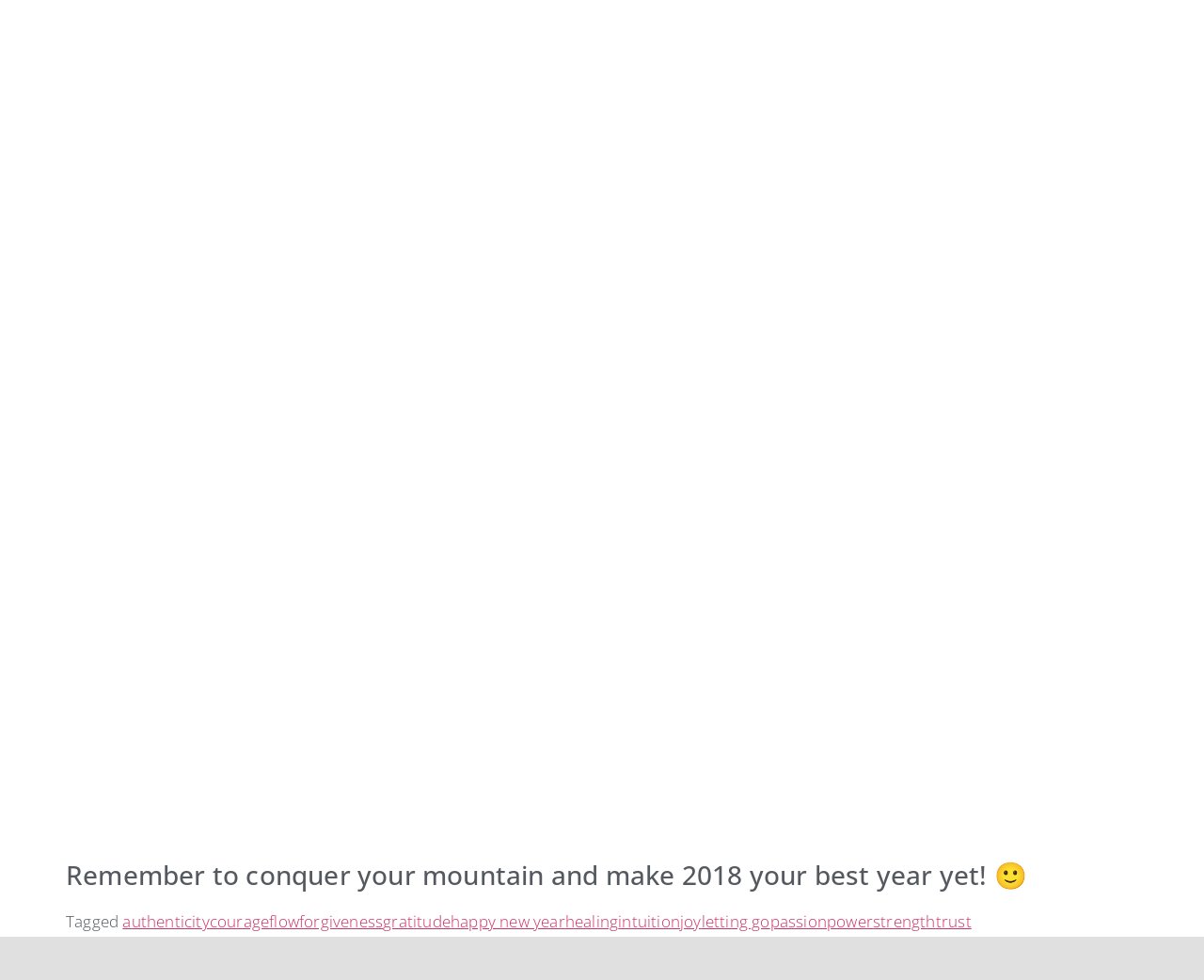What is the purpose of the links on the webpage?
Use the information from the screenshot to give a comprehensive response to the question.

The links on the webpage are to words like 'authenticity', 'forgiveness', 'healing', and 'trust', which are all inspirational and motivational topics, suggesting that the purpose of the links is to provide users with resources or content related to these topics.